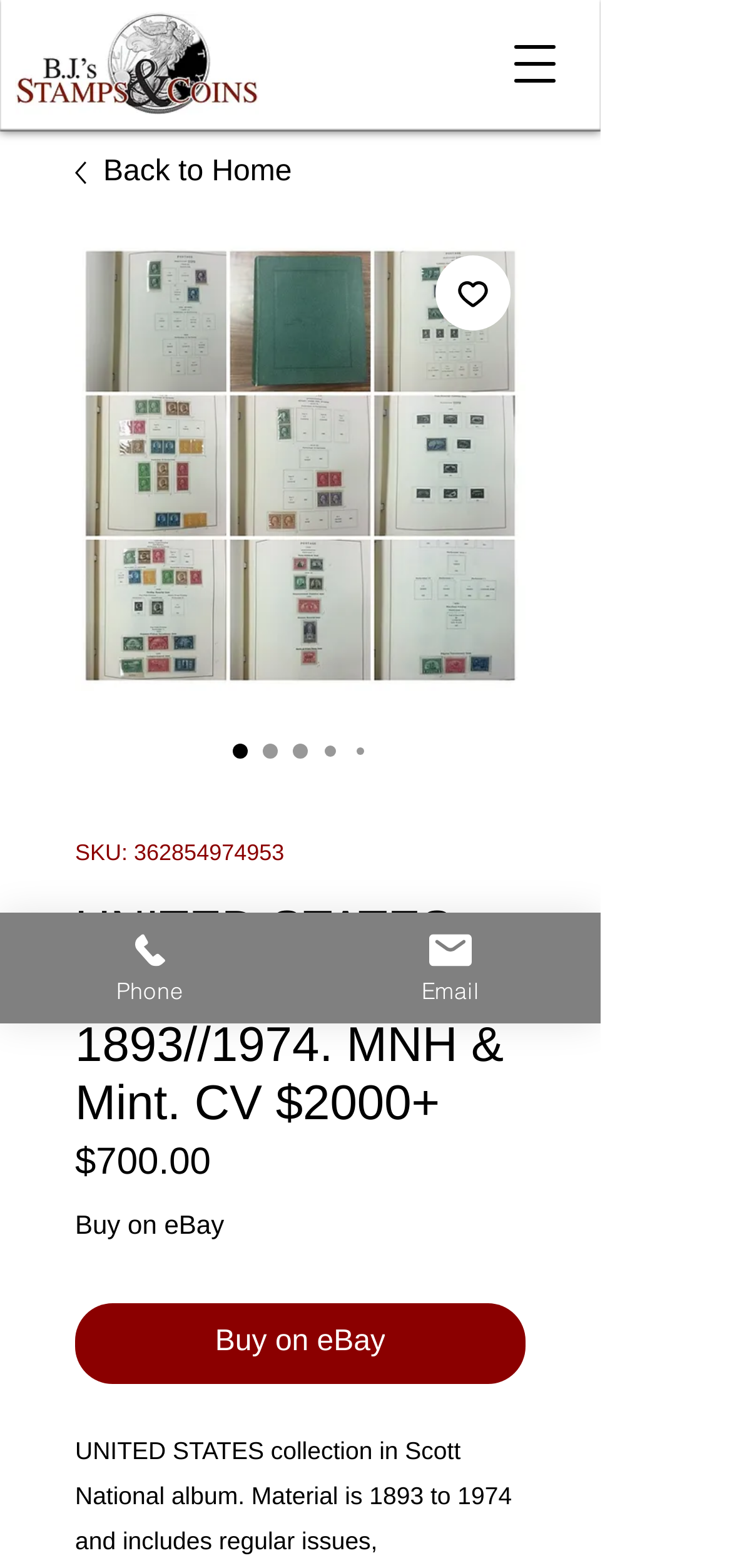Give a one-word or short phrase answer to this question: 
What is the condition of the stamps?

MNH & Mint